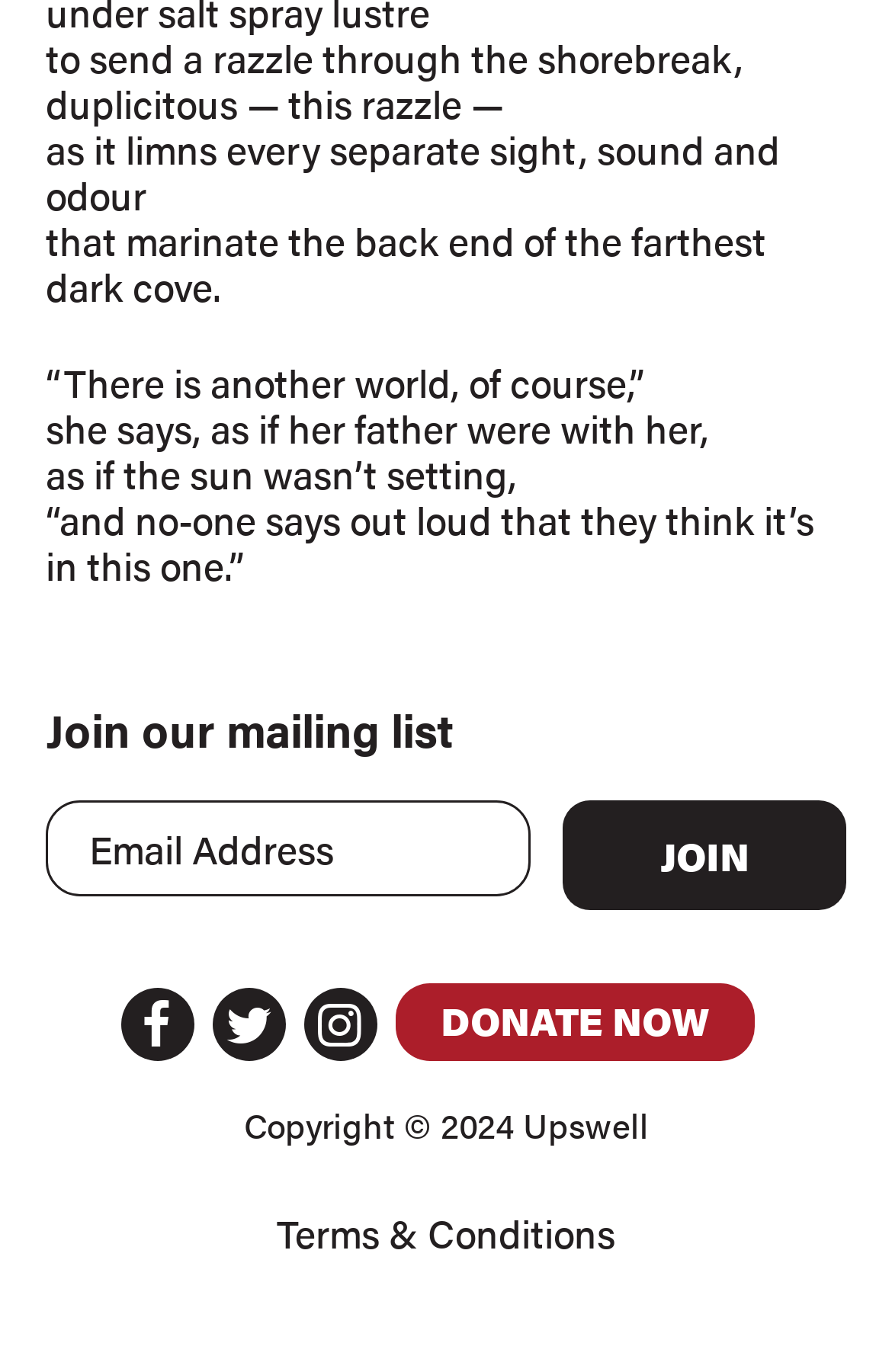Give a succinct answer to this question in a single word or phrase: 
What is the purpose of the textbox?

Email Address